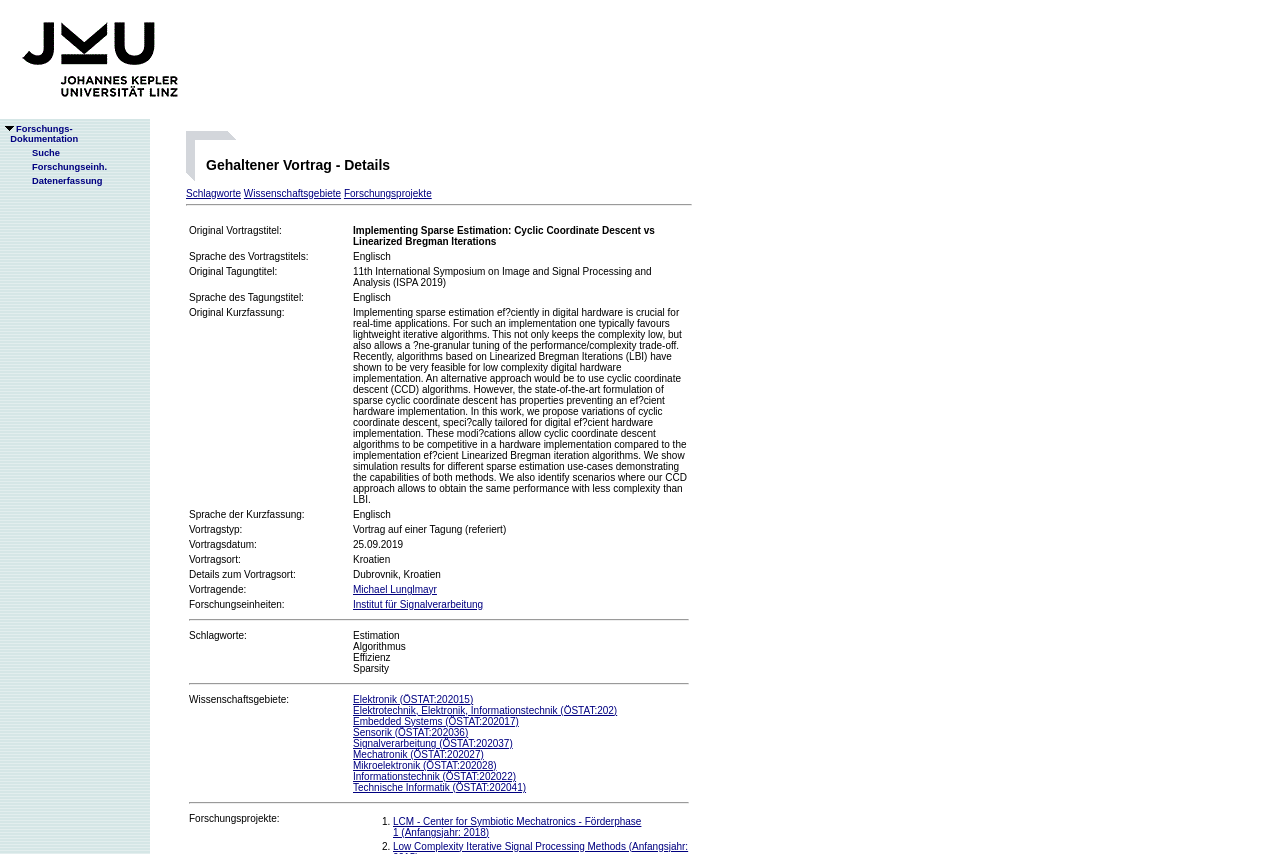What is the research area of the lecture?
Respond to the question with a well-detailed and thorough answer.

The research area of the lecture can be found in the 'Wissenschaftsgebiete:' section, which includes 'Elektronik (ÖSTAT:202015)' among others, indicating that the lecture is related to the field of electronics.